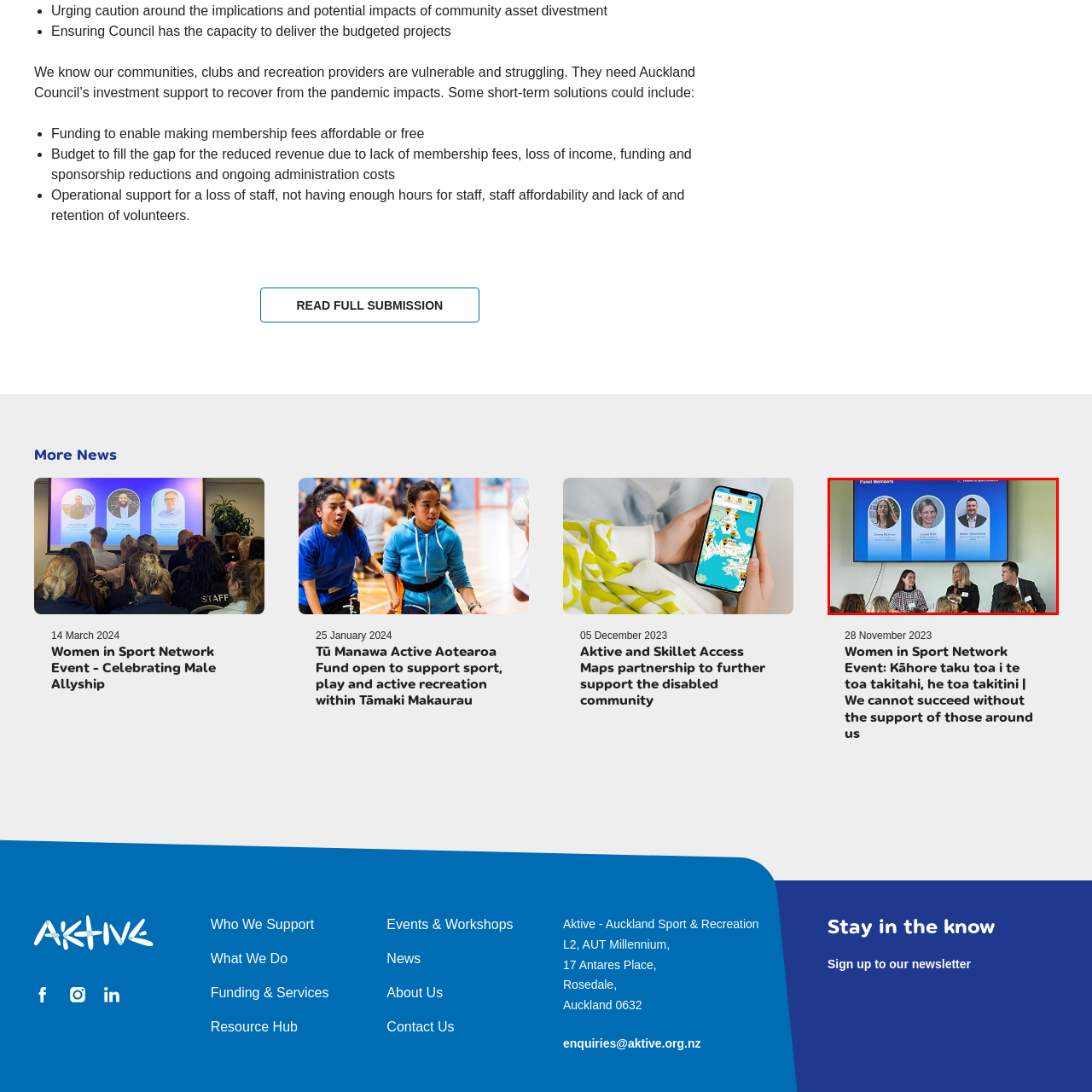What is the purpose of the panel discussion?
Observe the image inside the red bounding box and answer the question using only one word or a short phrase.

To promote support for women in sports